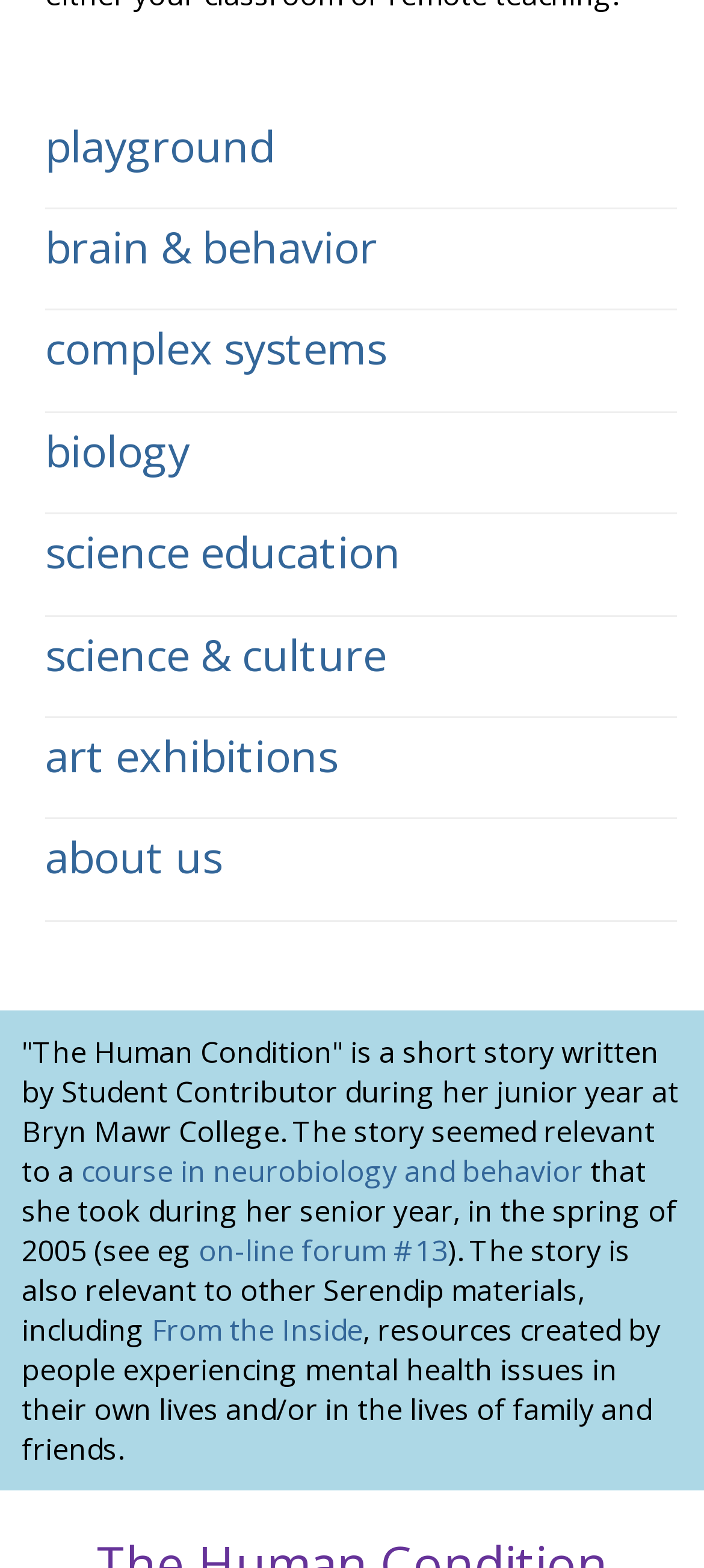What is the theme of the webpage?
Based on the screenshot, respond with a single word or phrase.

Science and mental health